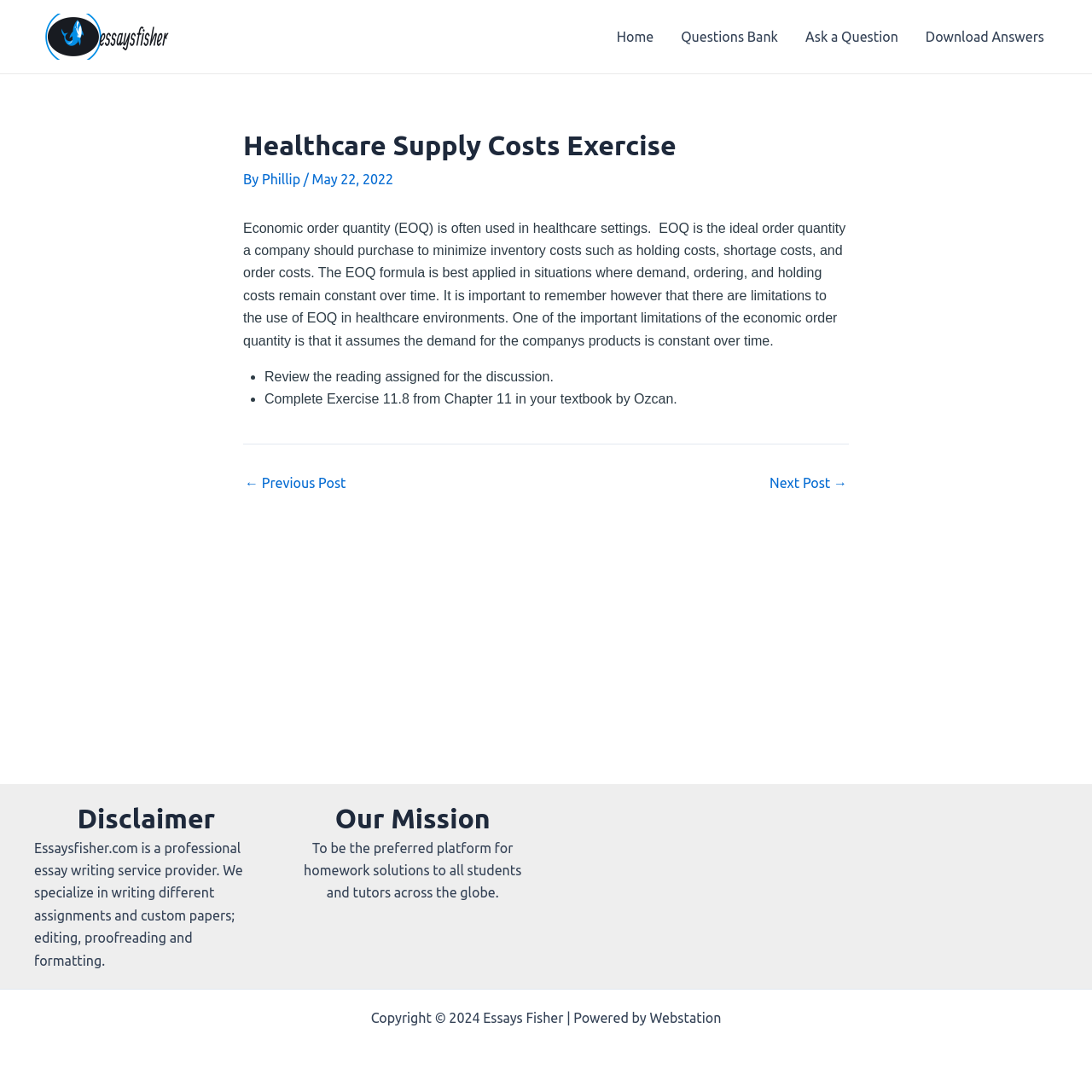What is the topic of the exercise?
Based on the image, please offer an in-depth response to the question.

The topic is mentioned in the heading of the article section, which says 'Healthcare Supply Costs Exercise'.